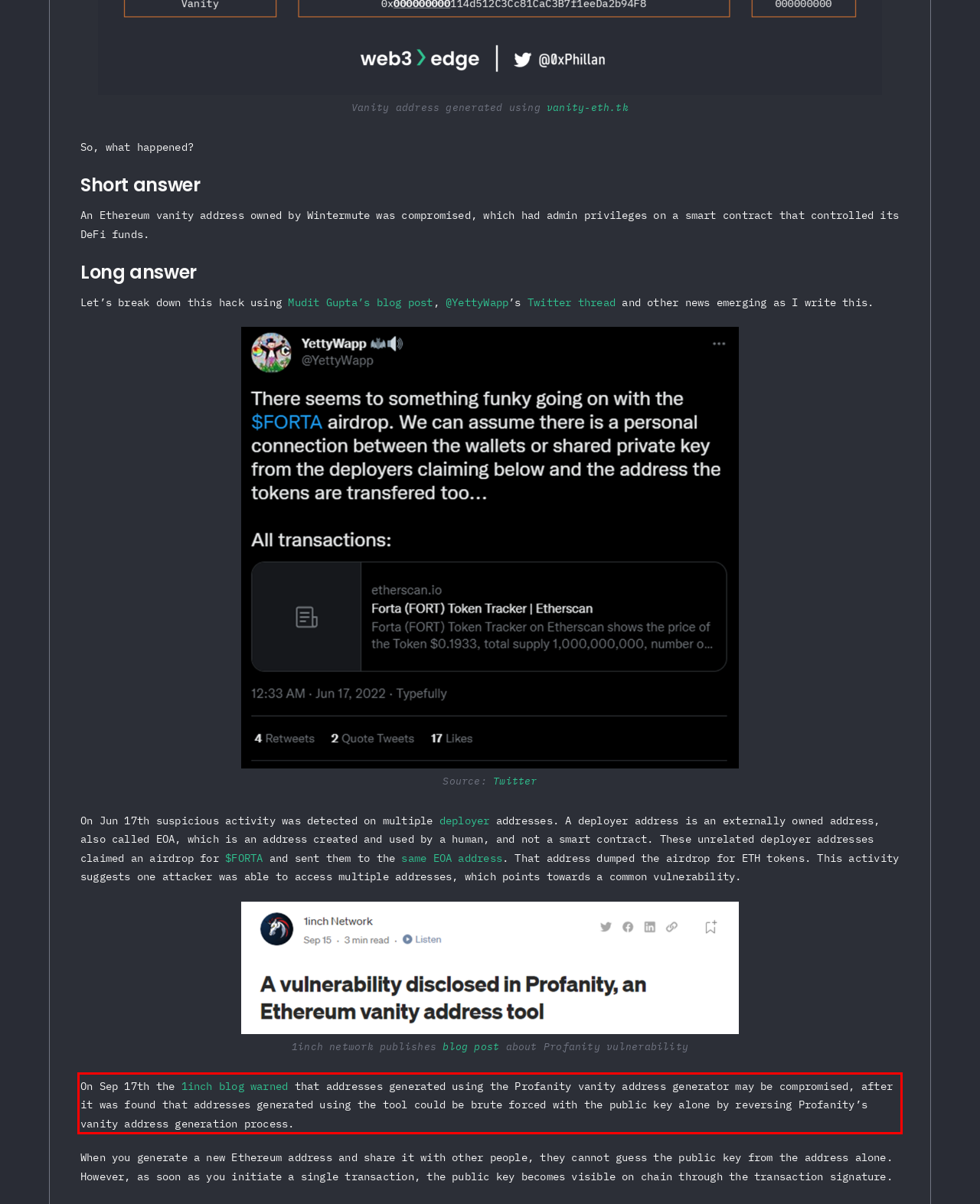Your task is to recognize and extract the text content from the UI element enclosed in the red bounding box on the webpage screenshot.

On Sep 17th the 1inch blog warned that addresses generated using the Profanity vanity address generator may be compromised, after it was found that addresses generated using the tool could be brute forced with the public key alone by reversing Profanity’s vanity address generation process.